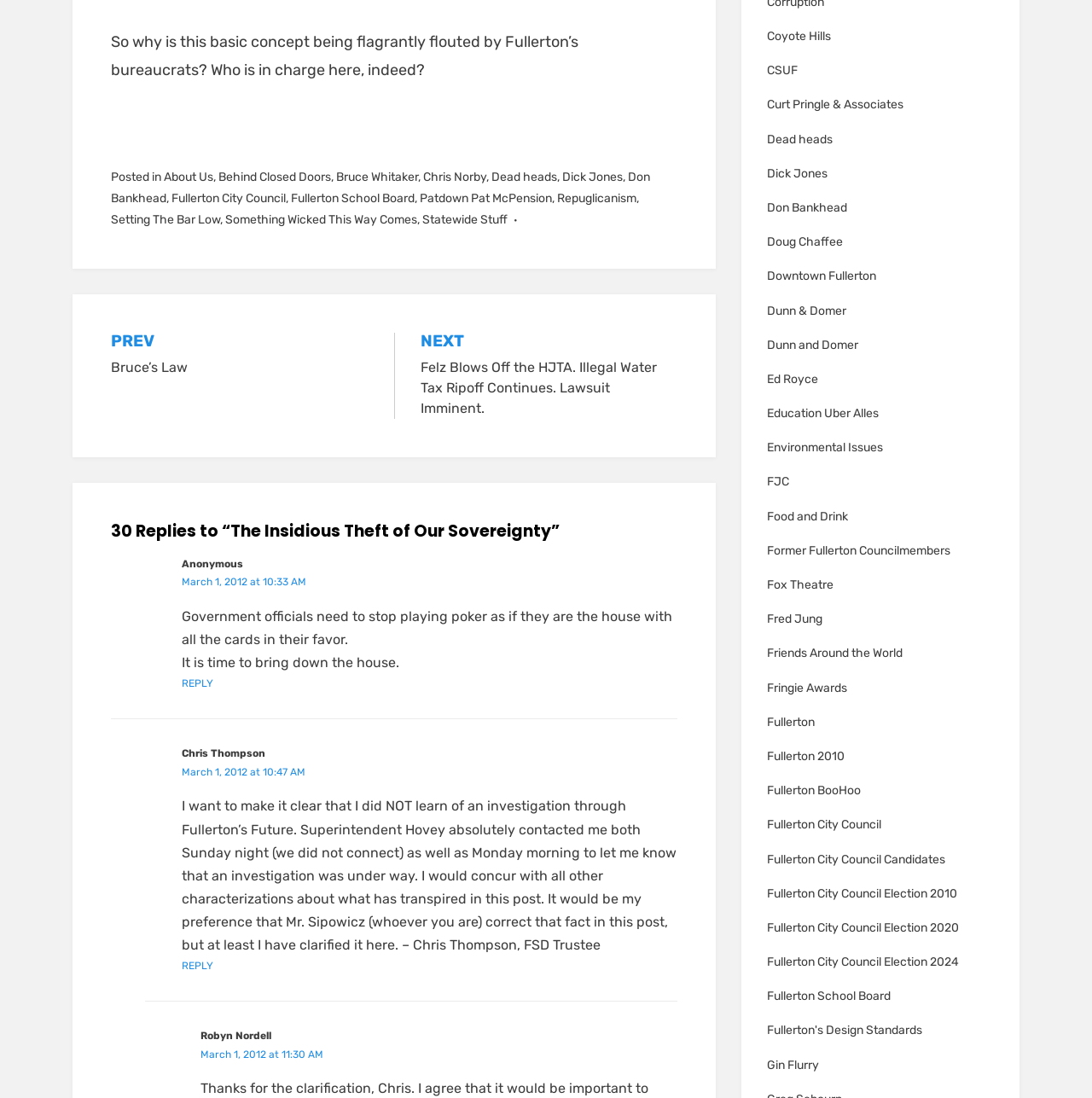How many replies are there to the article?
Please answer the question with a single word or phrase, referencing the image.

30